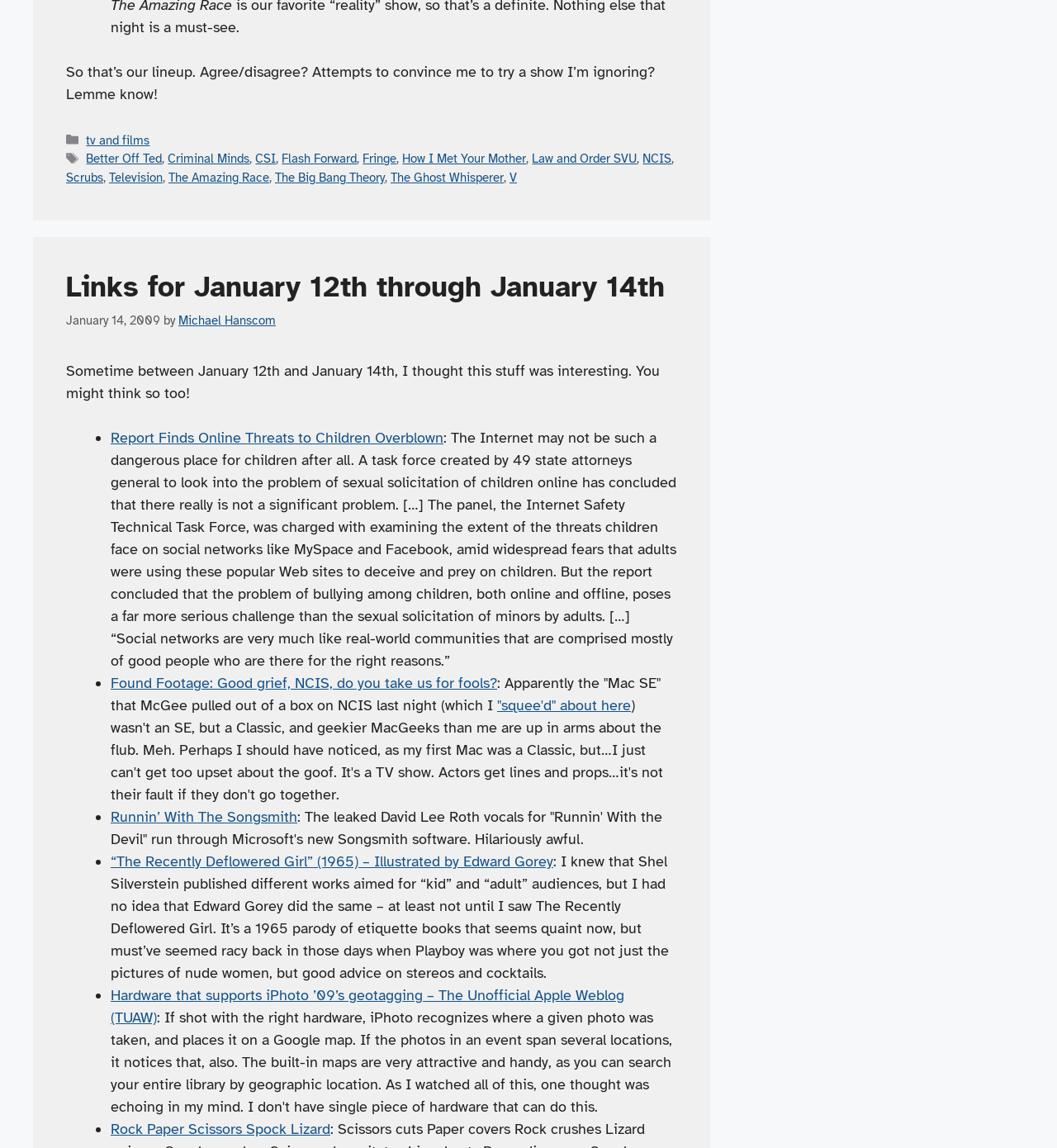What is the author of the post 'Links for January 12th through January 14th'?
Answer the question with a single word or phrase by looking at the picture.

Michael Hanscom